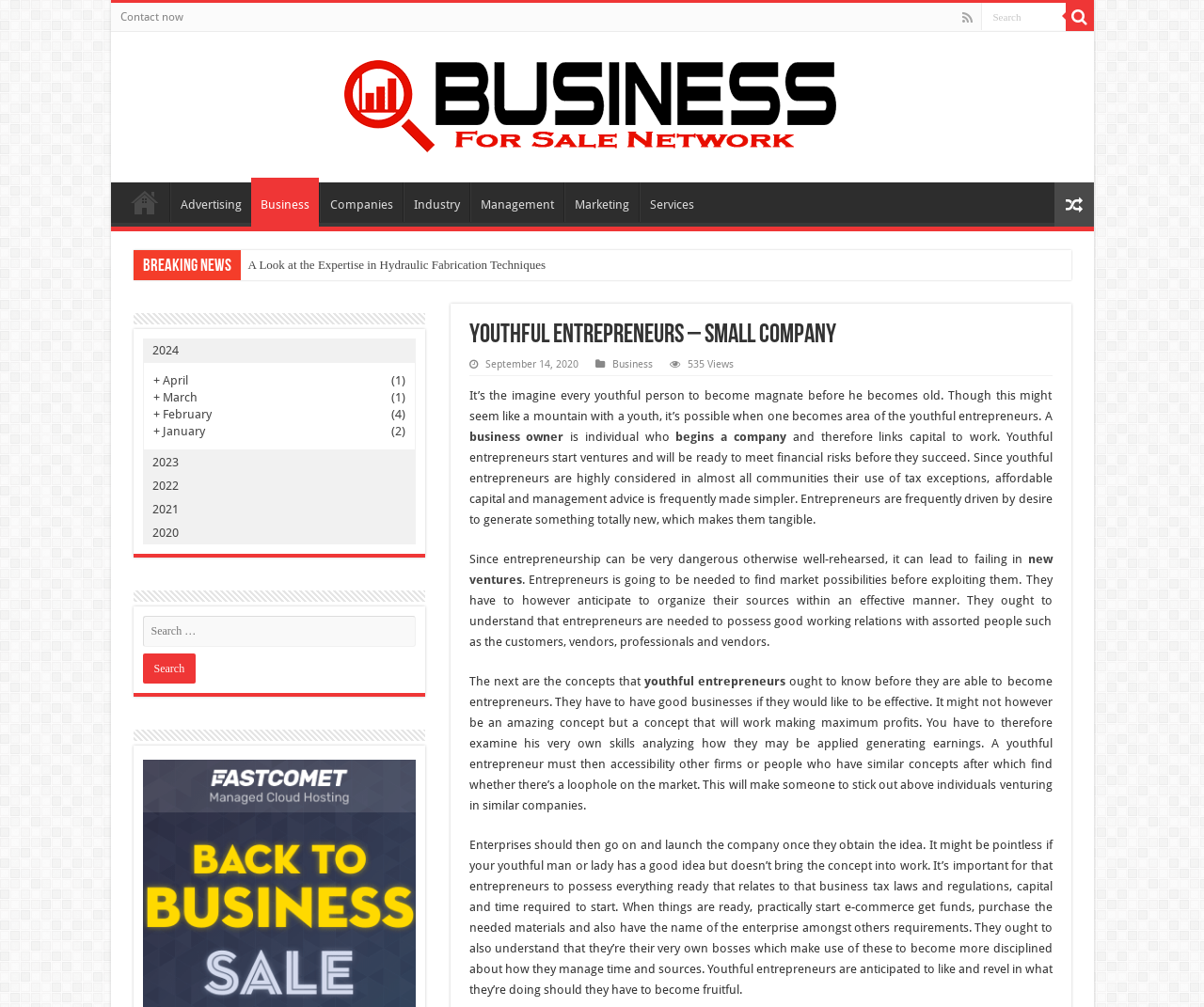From the element description business owner, predict the bounding box coordinates of the UI element. The coordinates must be specified in the format (top-left x, top-left y, bottom-right x, bottom-right y) and should be within the 0 to 1 range.

[0.389, 0.427, 0.468, 0.441]